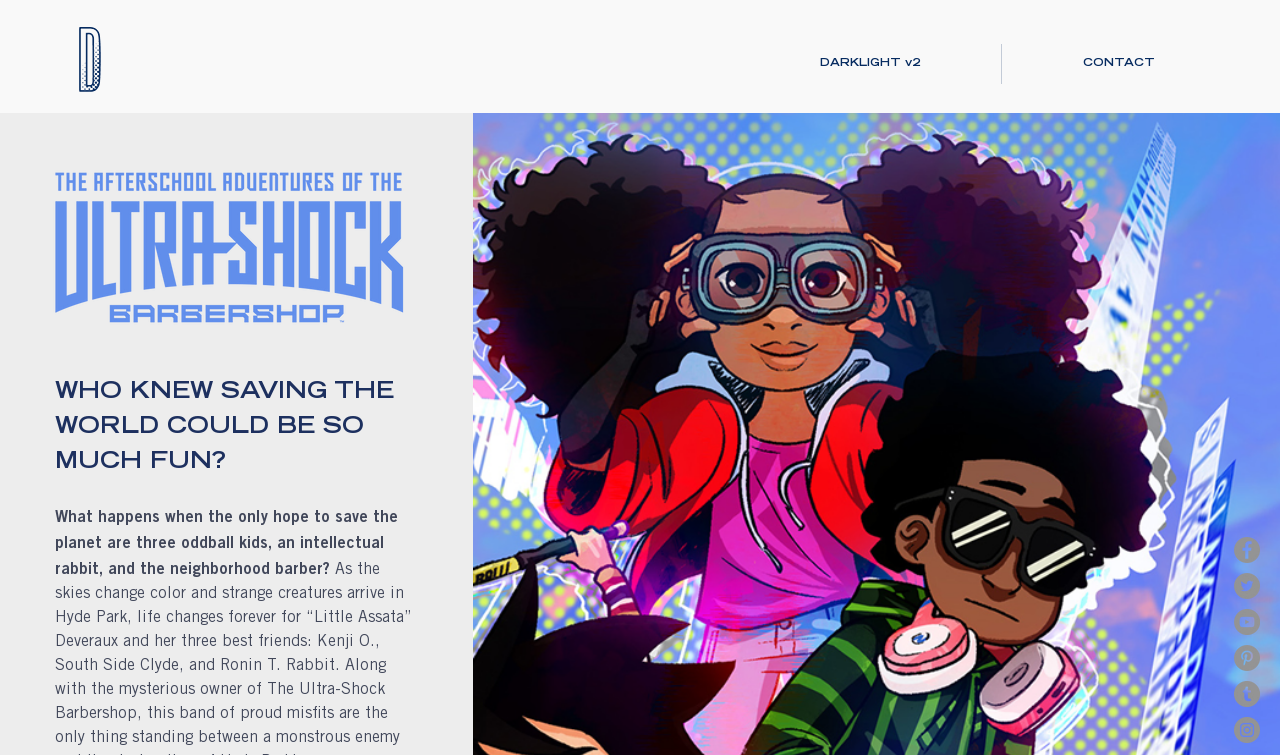Find the bounding box coordinates for the UI element that matches this description: "aria-label="Tumblr Social Icon"".

[0.964, 0.902, 0.984, 0.936]